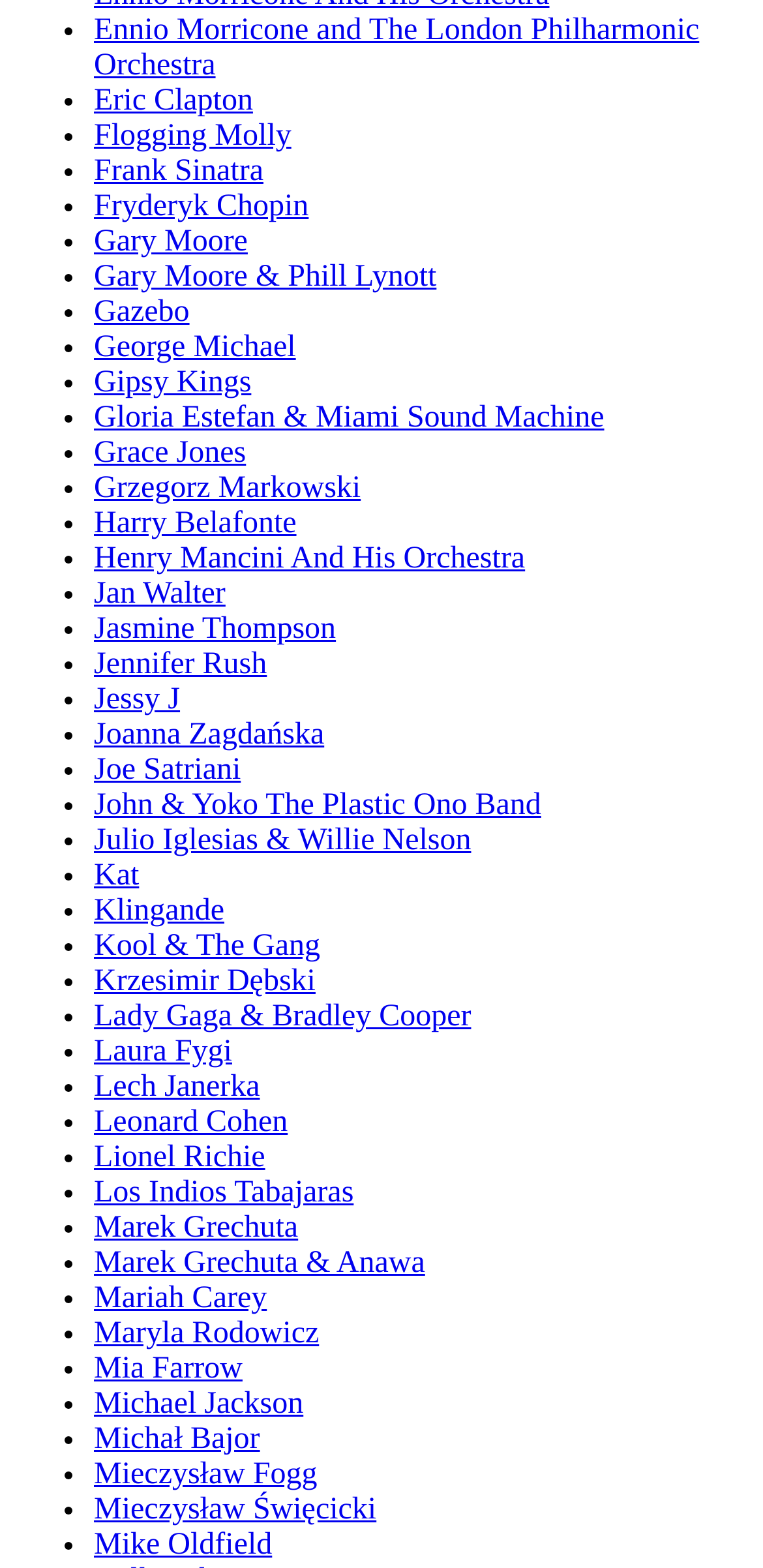Specify the bounding box coordinates of the element's region that should be clicked to achieve the following instruction: "Explore the Profiles section". The bounding box coordinates consist of four float numbers between 0 and 1, in the format [left, top, right, bottom].

None